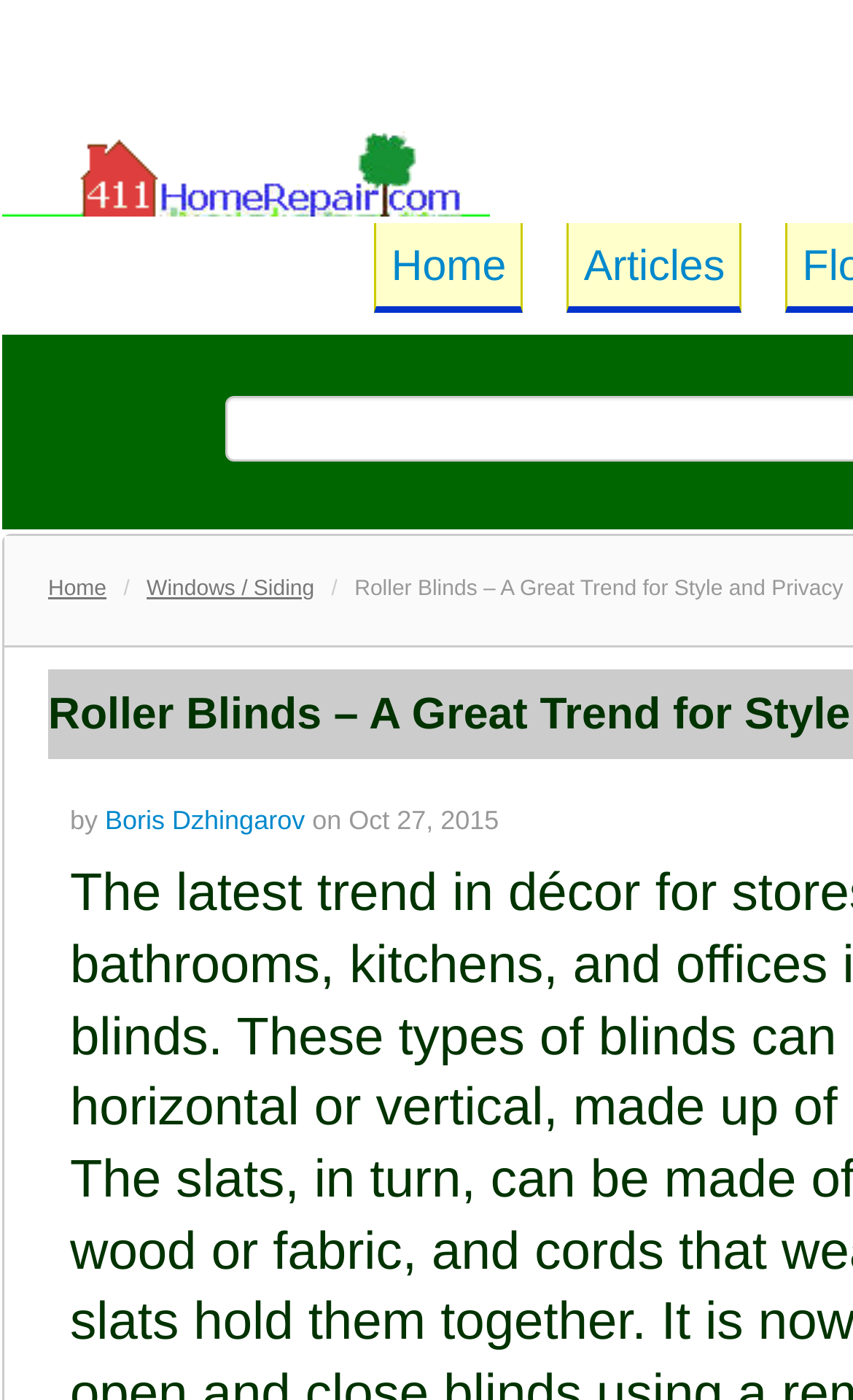Use a single word or phrase to answer the following:
Who wrote the latest article?

Boris Dzhingarov